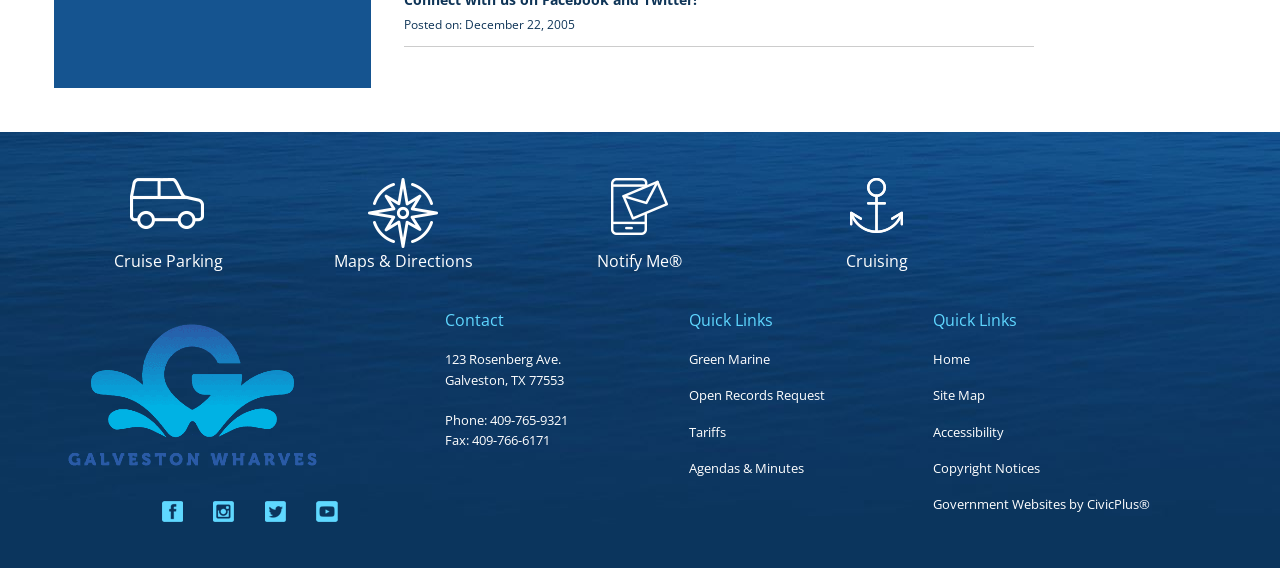What is the address of Galveston Wharves?
Look at the webpage screenshot and answer the question with a detailed explanation.

I found the address by looking at the 'Contact' region, where it lists the address as '123 Rosenberg Ave.' along with the city, state, and zip code.